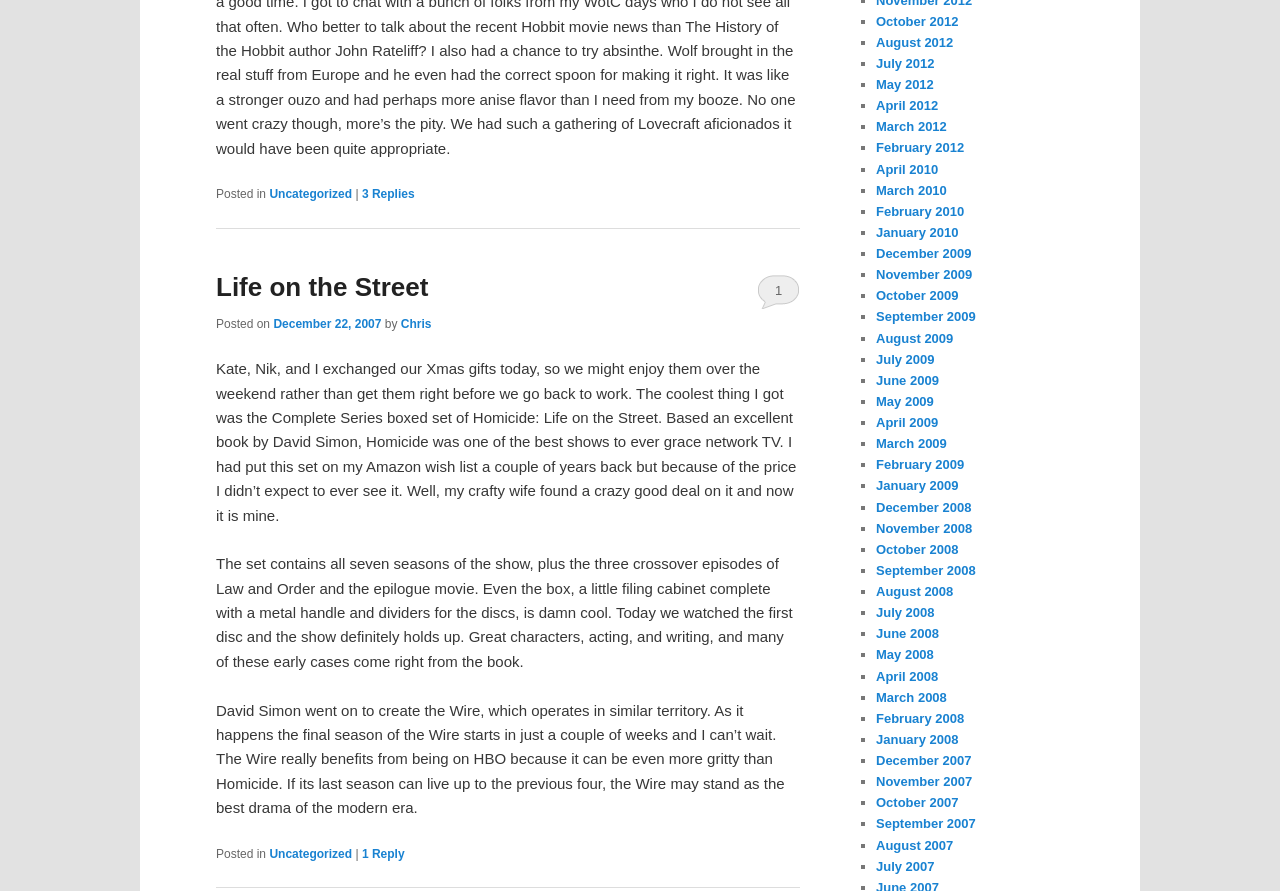What is the title of the article?
Craft a detailed and extensive response to the question.

The title of the article can be found in the heading element, which is 'Life on the Street'. This is the main title of the article, and it is displayed prominently on the webpage.